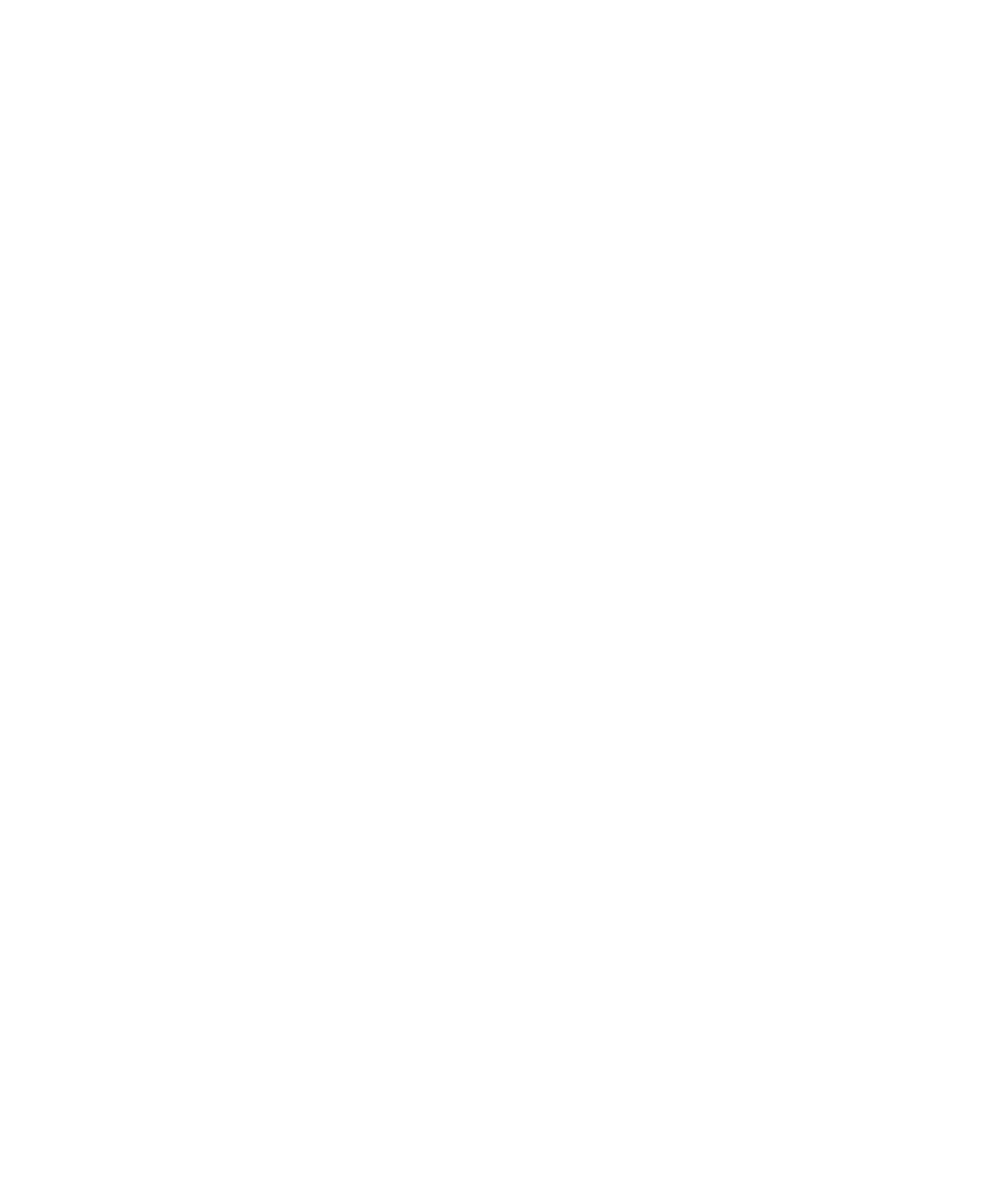Given the element description PCC Blog, predict the bounding box coordinates for the UI element in the webpage screenshot. The format should be (top-left x, top-left y, bottom-right x, bottom-right y), and the values should be between 0 and 1.

[0.585, 0.647, 0.627, 0.658]